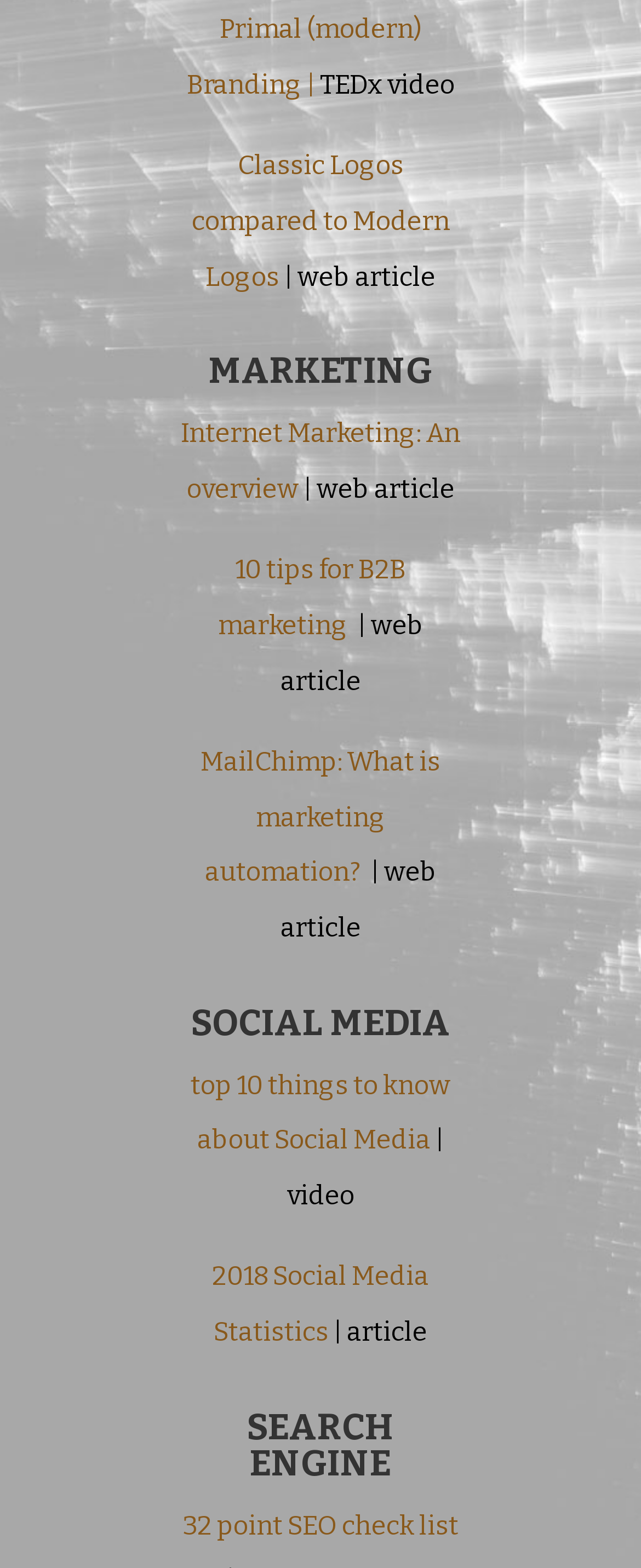Please identify the bounding box coordinates of the element's region that I should click in order to complete the following instruction: "Explore Internet Marketing: An overview". The bounding box coordinates consist of four float numbers between 0 and 1, i.e., [left, top, right, bottom].

[0.282, 0.266, 0.718, 0.322]